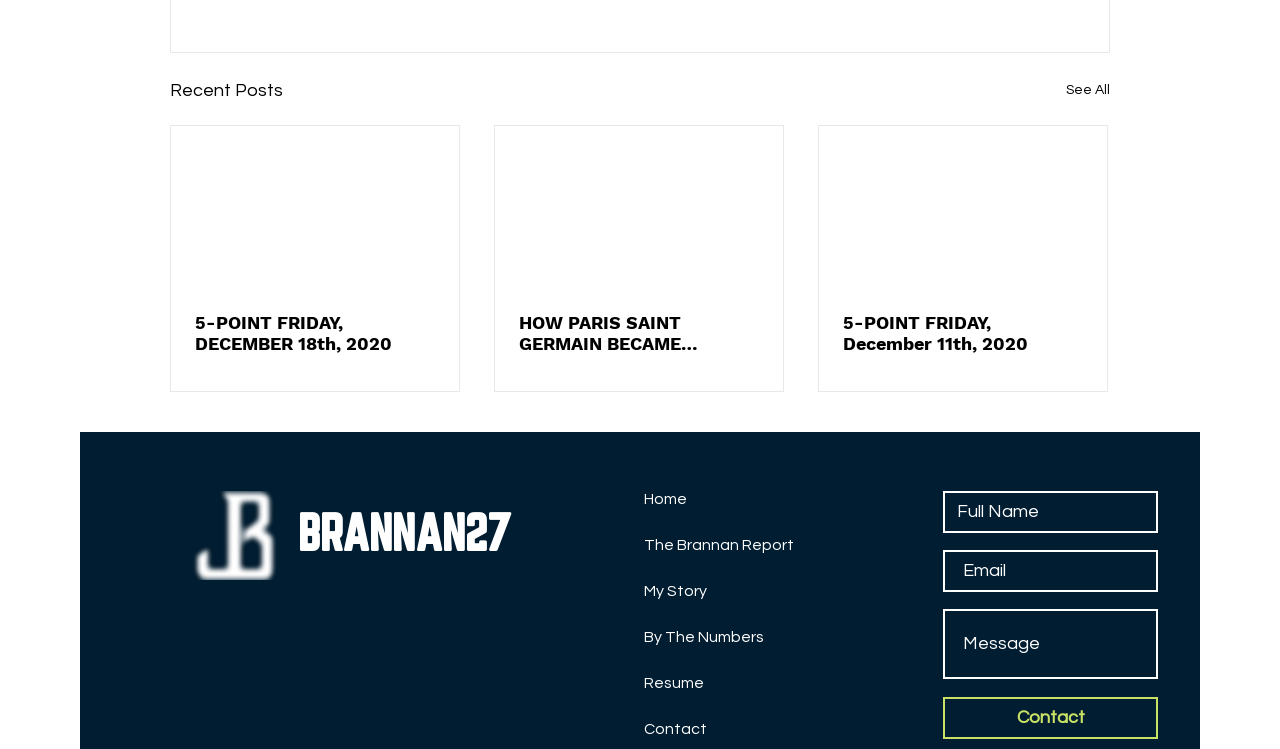Locate the bounding box coordinates of the clickable area to execute the instruction: "Click the 'MORE' link". Provide the coordinates as four float numbers between 0 and 1, represented as [left, top, right, bottom].

None